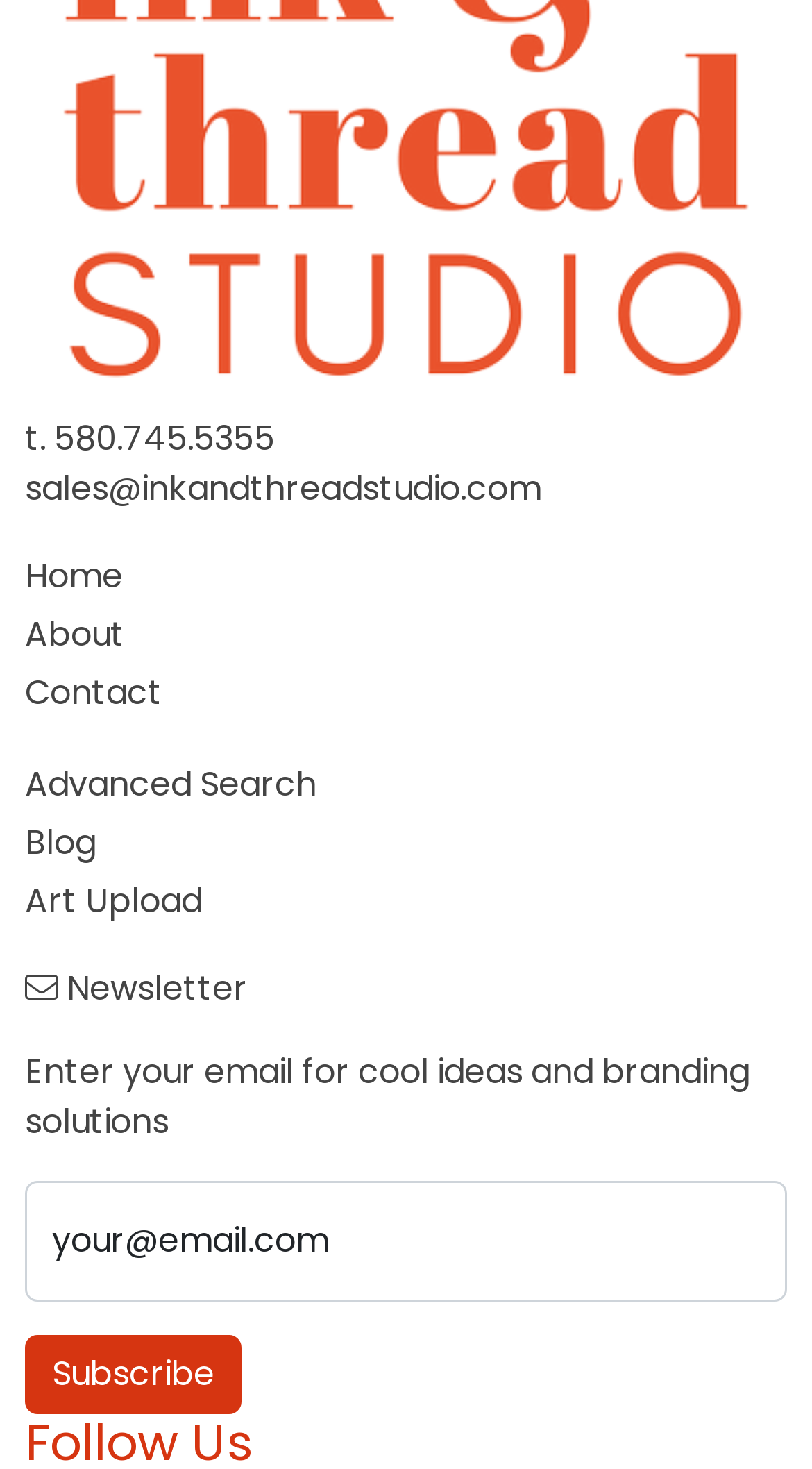Respond to the question below with a single word or phrase:
What is the phone number of Ink & Thread Studio?

580.745.5355